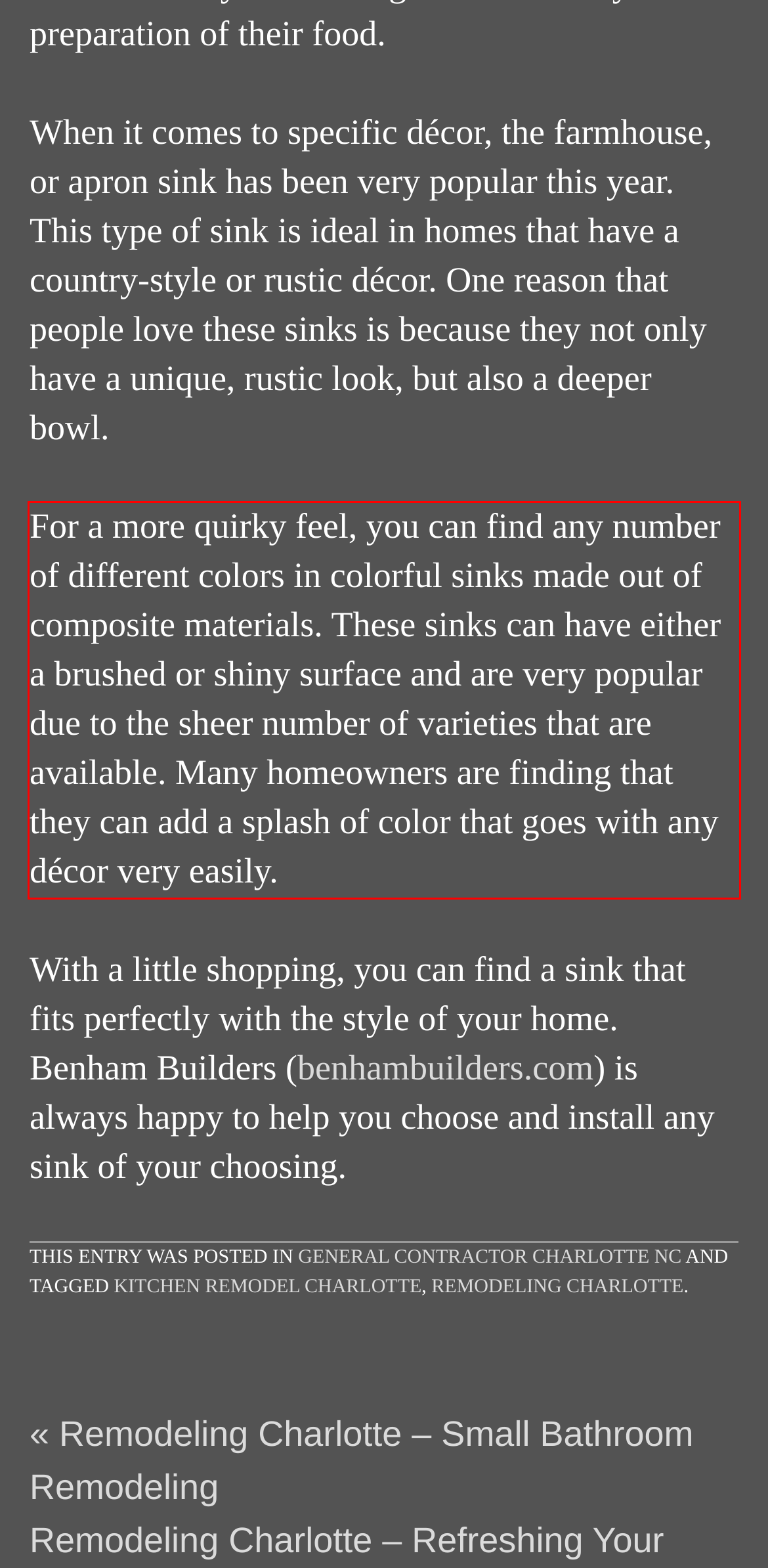The screenshot provided shows a webpage with a red bounding box. Apply OCR to the text within this red bounding box and provide the extracted content.

For a more quirky feel, you can find any number of different colors in colorful sinks made out of composite materials. These sinks can have either a brushed or shiny surface and are very popular due to the sheer number of varieties that are available. Many homeowners are finding that they can add a splash of color that goes with any décor very easily.